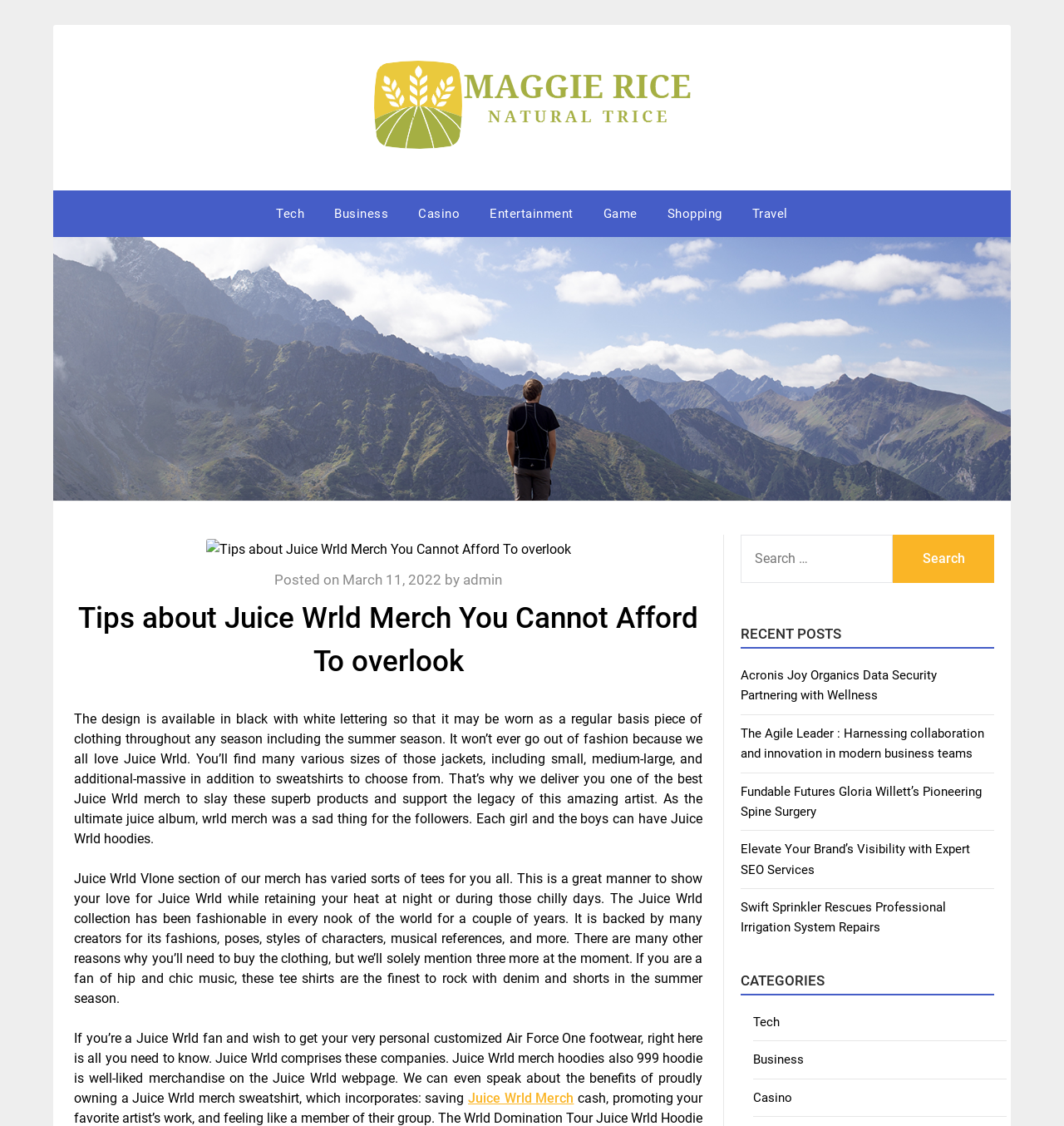Please determine the bounding box coordinates of the clickable area required to carry out the following instruction: "Search for Juice Wrld Merch". The coordinates must be four float numbers between 0 and 1, represented as [left, top, right, bottom].

[0.696, 0.475, 0.839, 0.518]